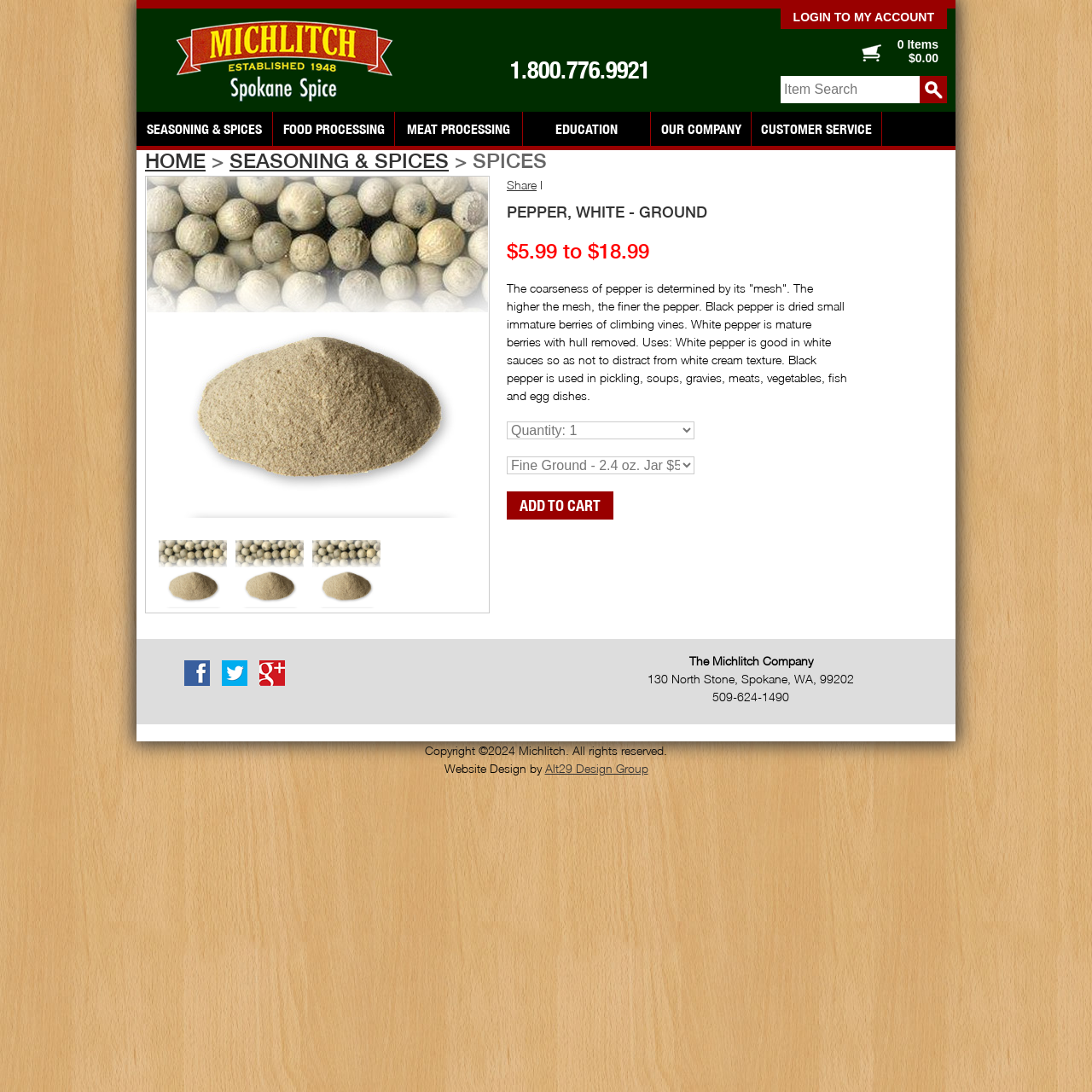Locate the bounding box coordinates of the element that should be clicked to fulfill the instruction: "call customer service".

[0.652, 0.631, 0.723, 0.645]